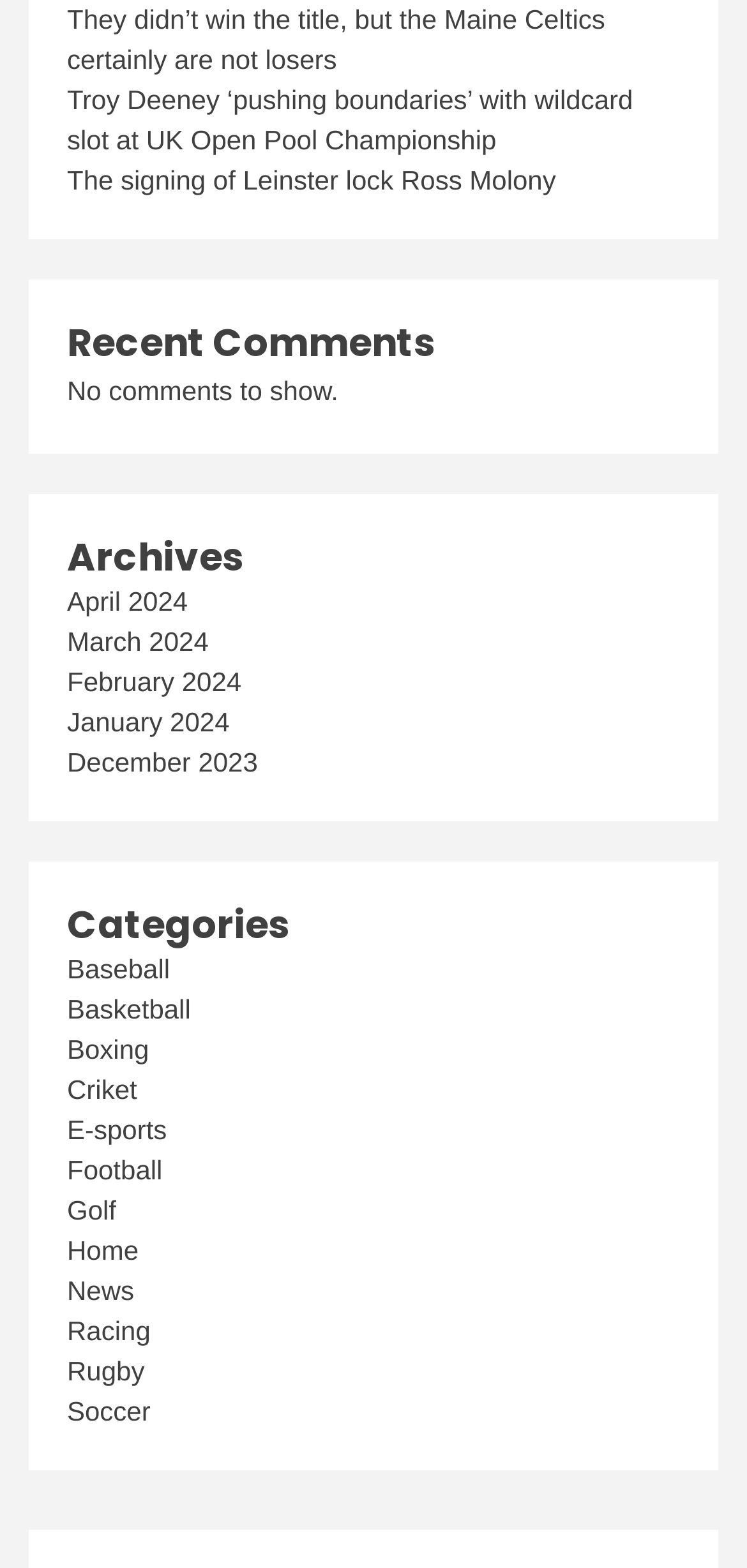Please determine the bounding box coordinates of the section I need to click to accomplish this instruction: "Save to Pinterest".

None